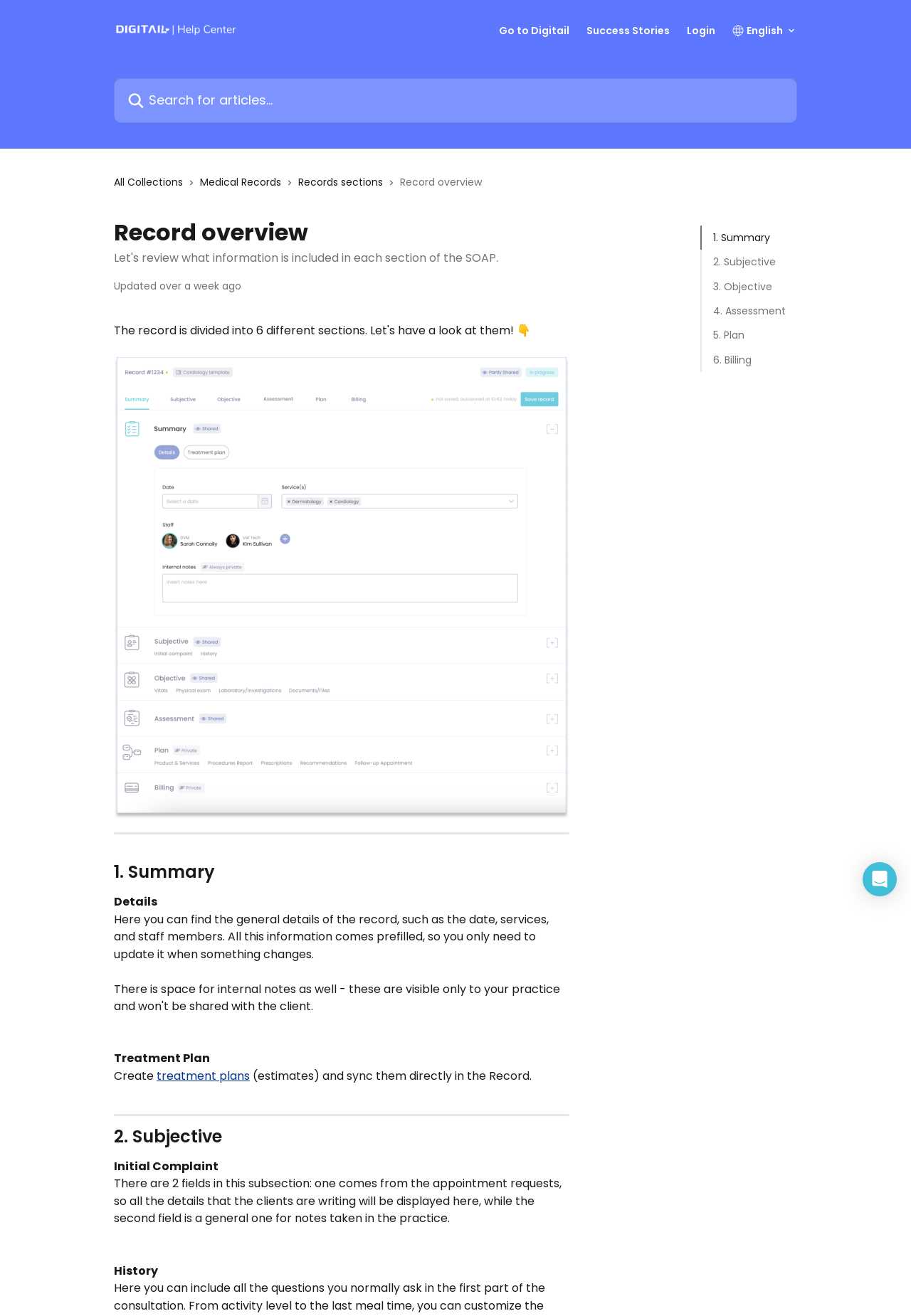Determine the bounding box coordinates of the clickable area required to perform the following instruction: "contact Miss Zhou via email". The coordinates should be represented as four float numbers between 0 and 1: [left, top, right, bottom].

None